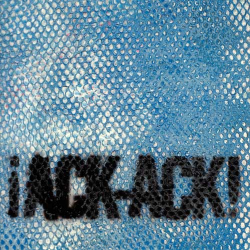What is the color of the text overlay?
Using the image, give a concise answer in the form of a single word or short phrase.

Black